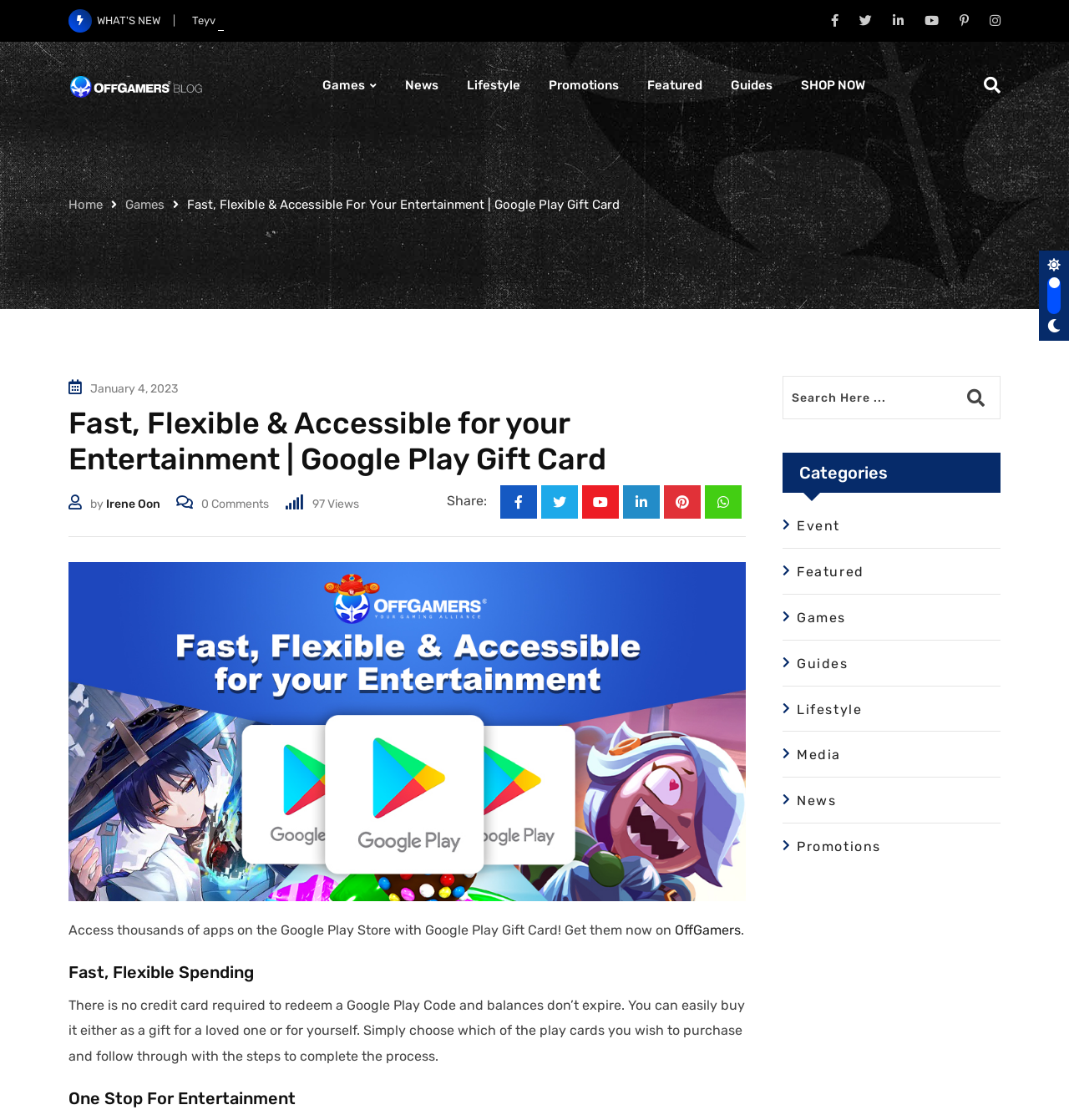Determine the bounding box coordinates of the clickable region to carry out the instruction: "View Games category".

[0.732, 0.541, 0.936, 0.571]